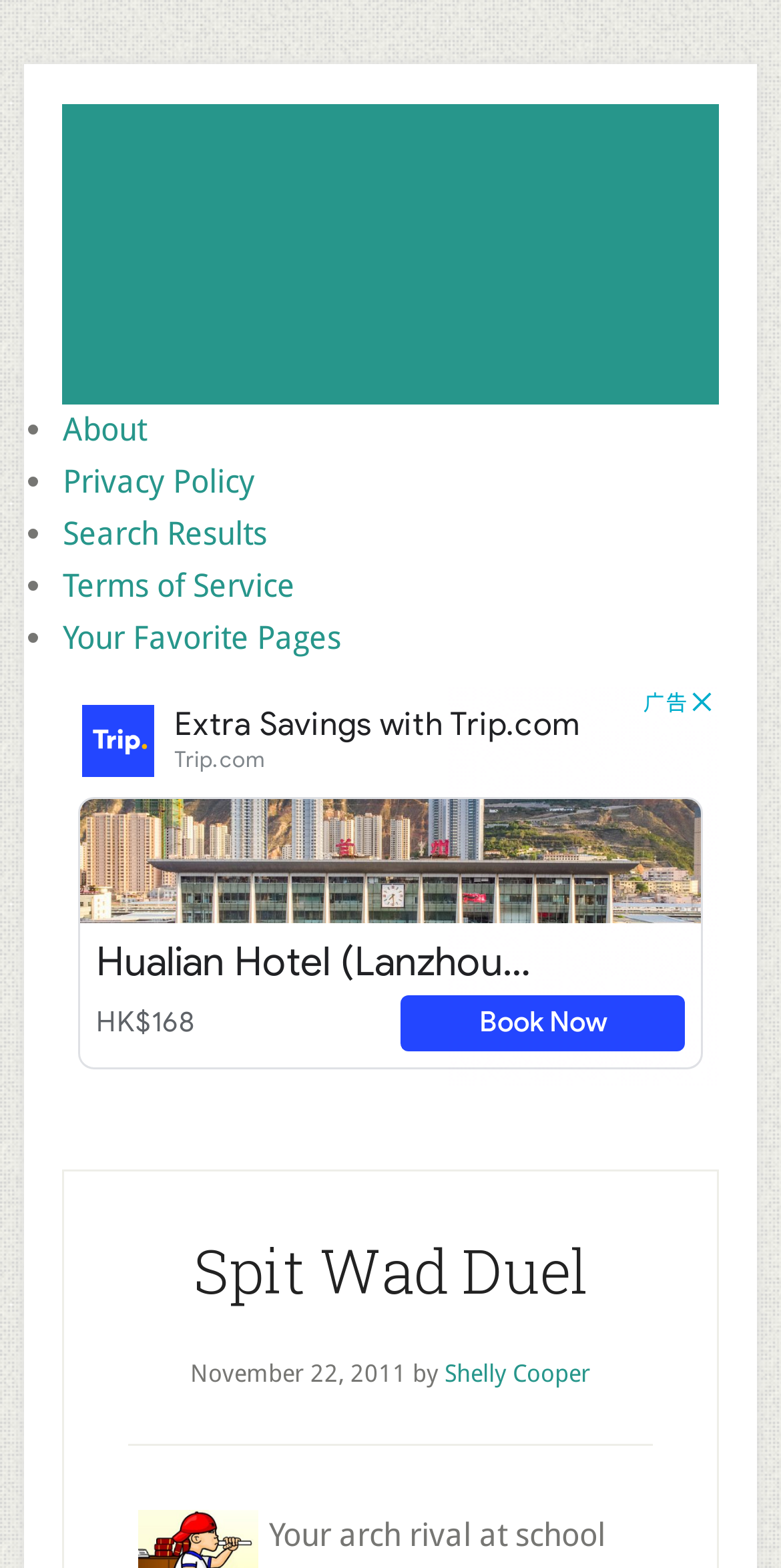Predict the bounding box coordinates of the UI element that matches this description: "aria-label="Advertisement" name="aswift_2" title="Advertisement"". The coordinates should be in the format [left, top, right, bottom] with each value between 0 and 1.

[0.08, 0.437, 0.921, 0.692]